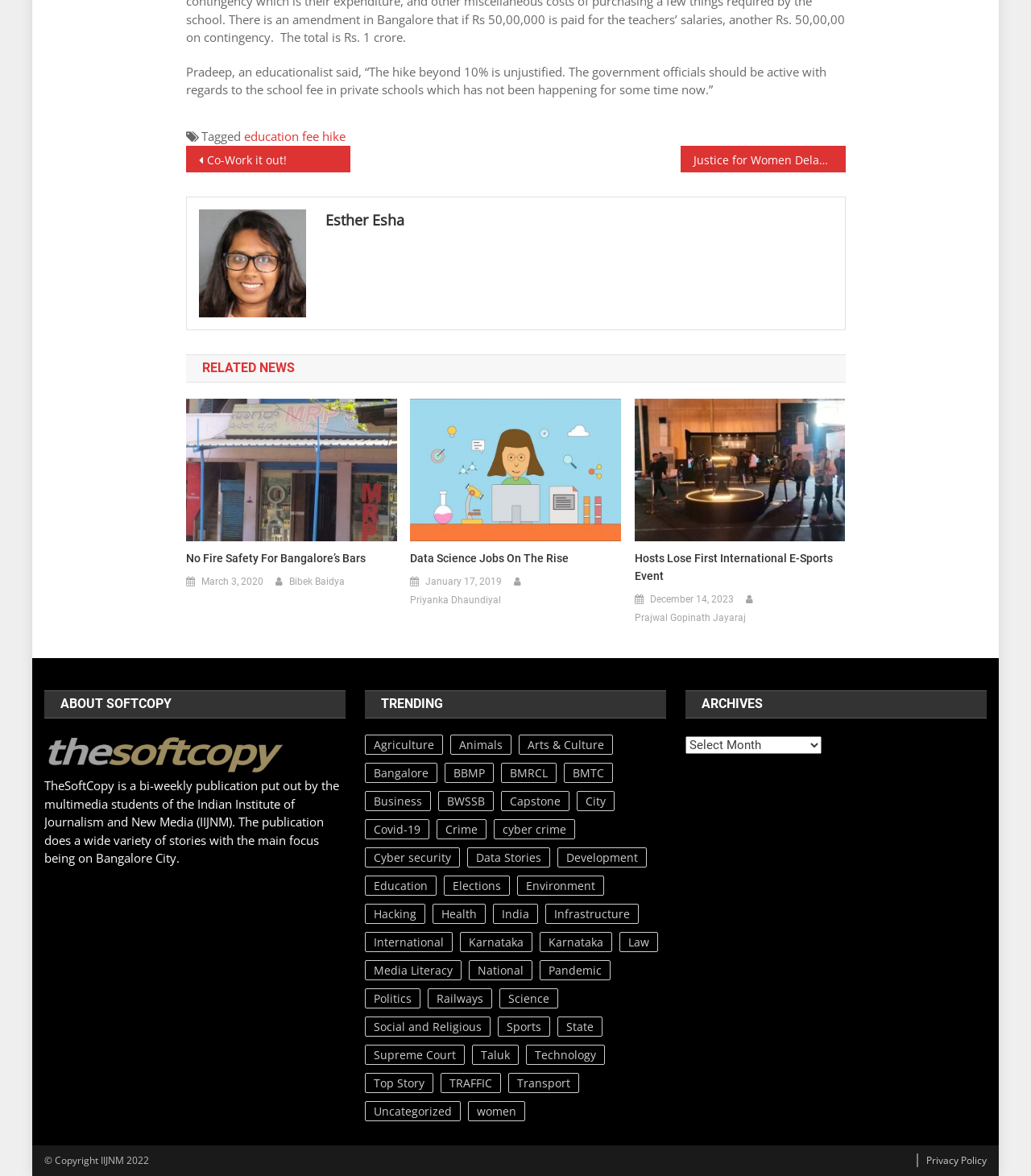Find the bounding box coordinates of the area to click in order to follow the instruction: "Share on Facebook".

None